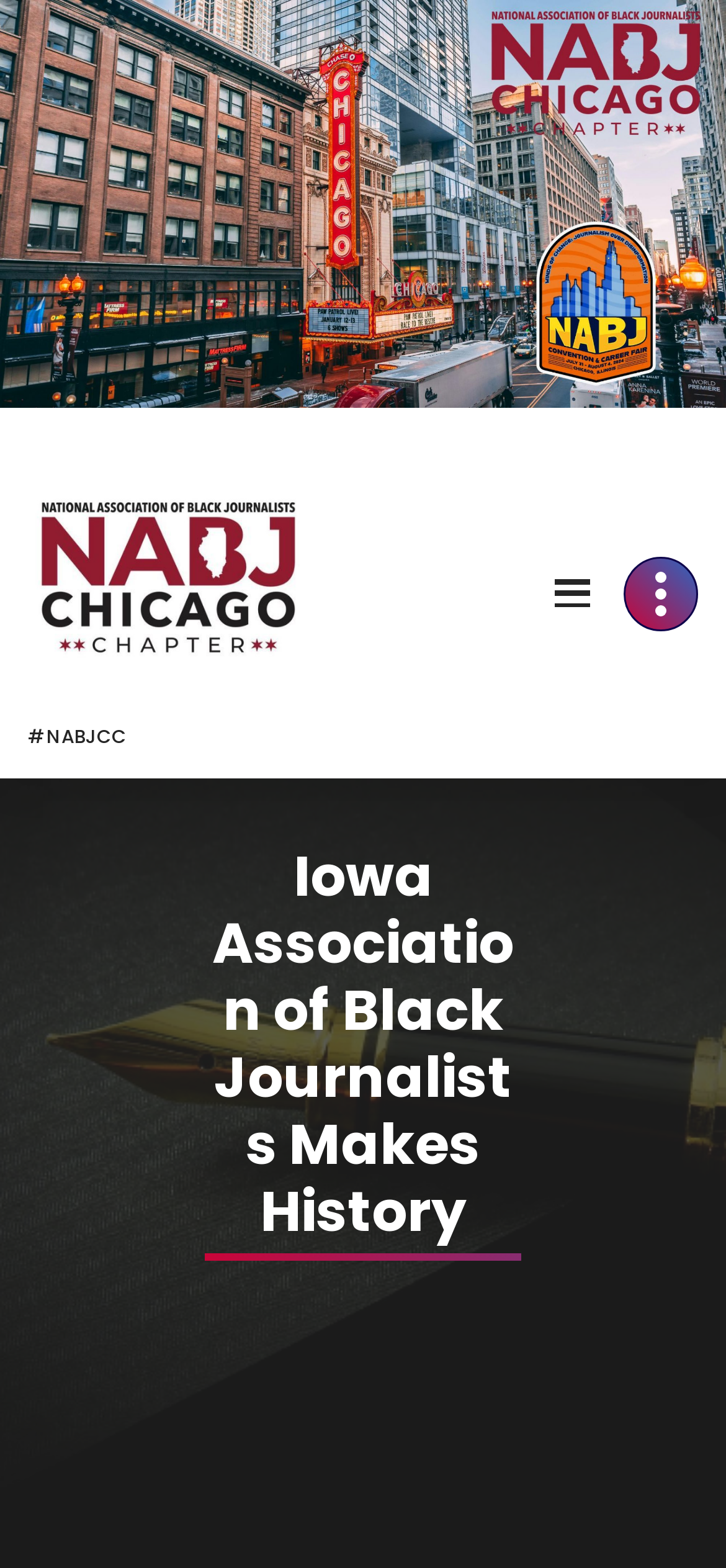What is the name of the chapter?
Look at the image and provide a short answer using one word or a phrase.

National Association of Black Journalists-Chicago Chapter